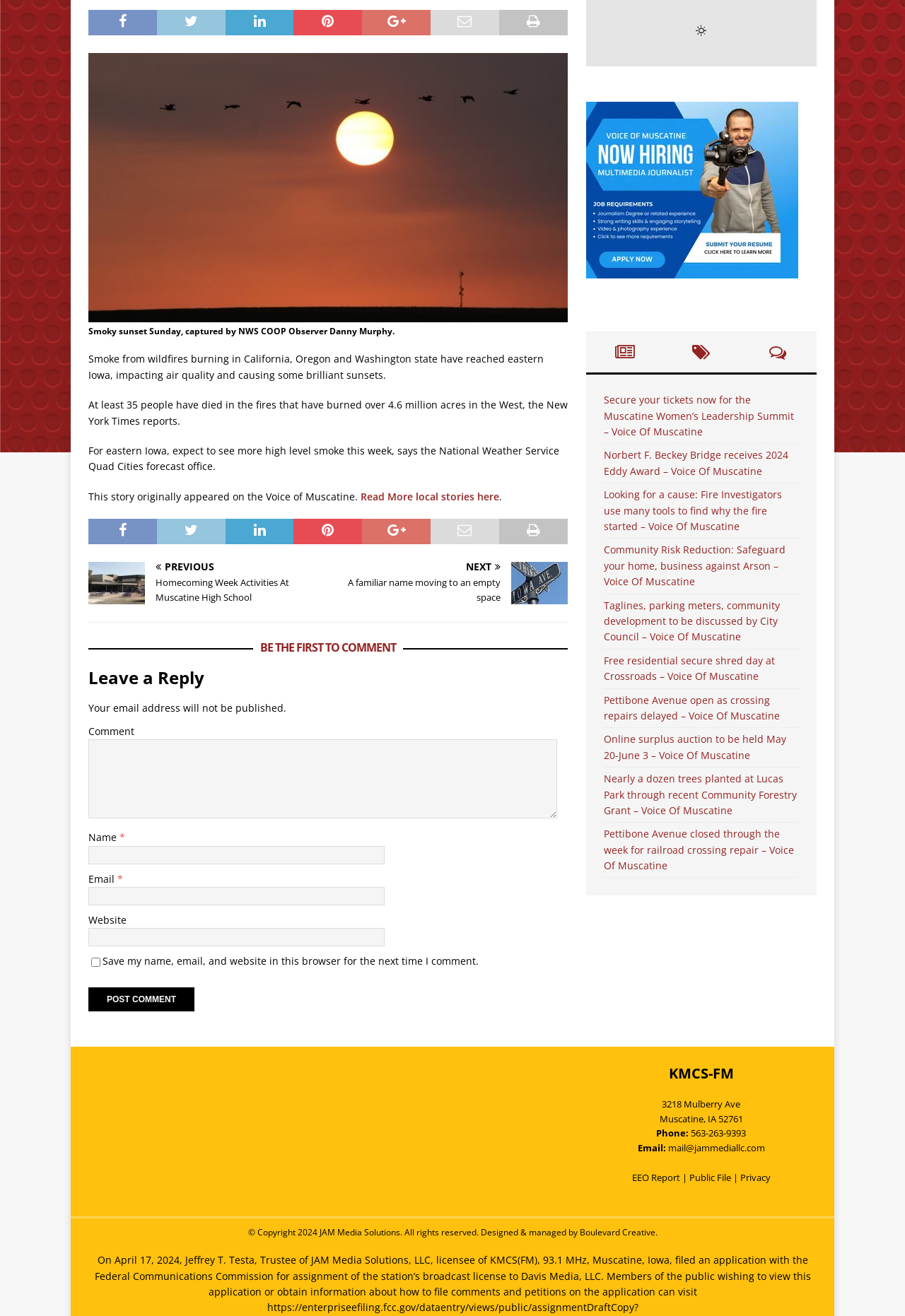Please find the bounding box coordinates (top-left x, top-left y, bottom-right x, bottom-right y) in the screenshot for the UI element described as follows: Privacy

[0.818, 0.89, 0.851, 0.899]